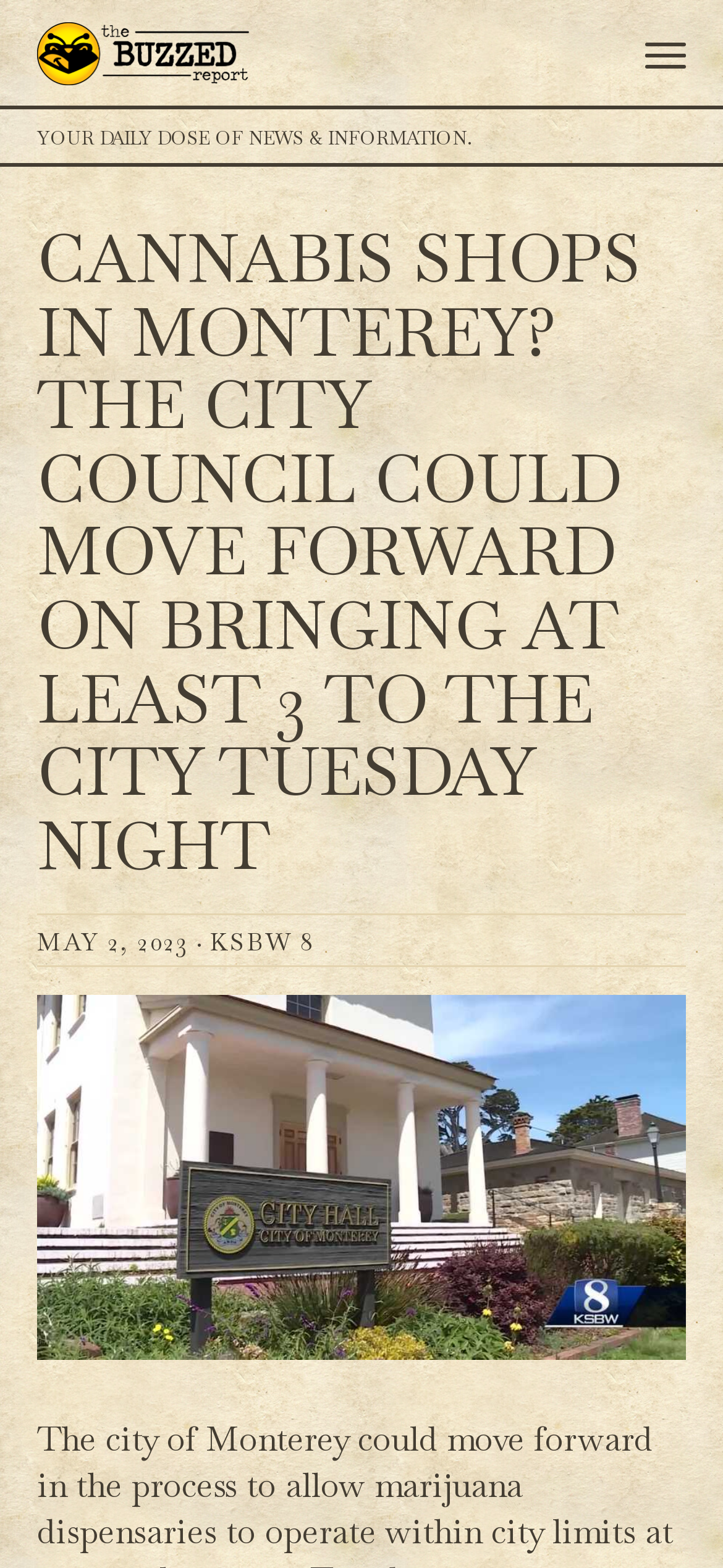Identify the bounding box of the UI element described as follows: "alt="The Buzzed Report"". Provide the coordinates as four float numbers in the range of 0 to 1 [left, top, right, bottom].

[0.051, 0.026, 0.346, 0.064]